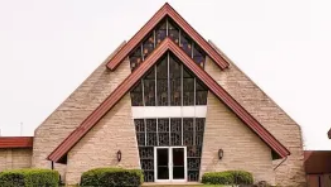Offer a detailed explanation of what is depicted in the image.

The image showcases a striking architectural structure, known as the AMEN Free Clinic in Lansing, Michigan. This modern building features a unique triangular design with a prominent sloped roof and large, elegant glass panels, creating a welcoming entrance. Surrounding the entrance, well-maintained greenery adds to the inviting atmosphere. The clinic serves as a vital community resource, providing essential healthcare services. This particular facility is part of a broader network of AMEN Free Clinics, with notable events scheduled throughout 2024, including offerings in different locations such as St. Johns, Niles, and others in Michigan.